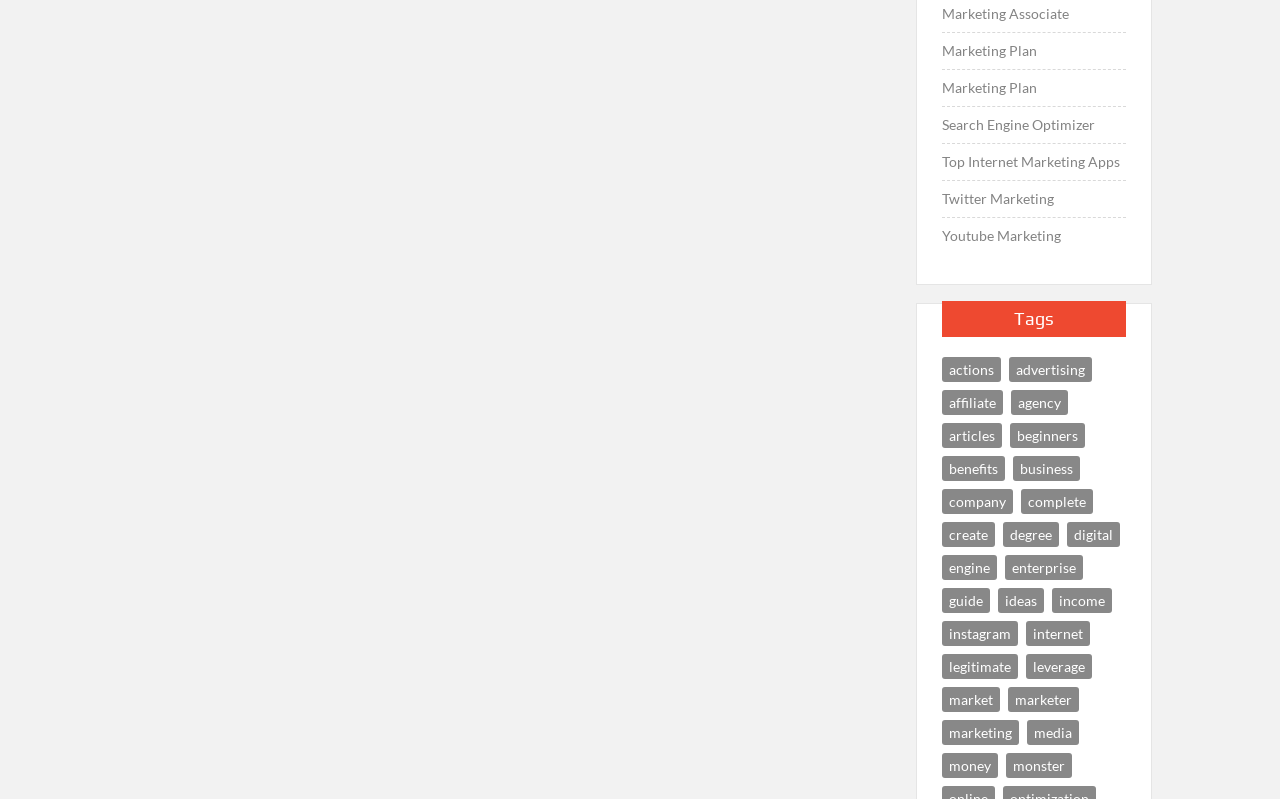Provide the bounding box coordinates of the HTML element described as: "Top Internet Marketing Apps". The bounding box coordinates should be four float numbers between 0 and 1, i.e., [left, top, right, bottom].

[0.736, 0.186, 0.875, 0.218]